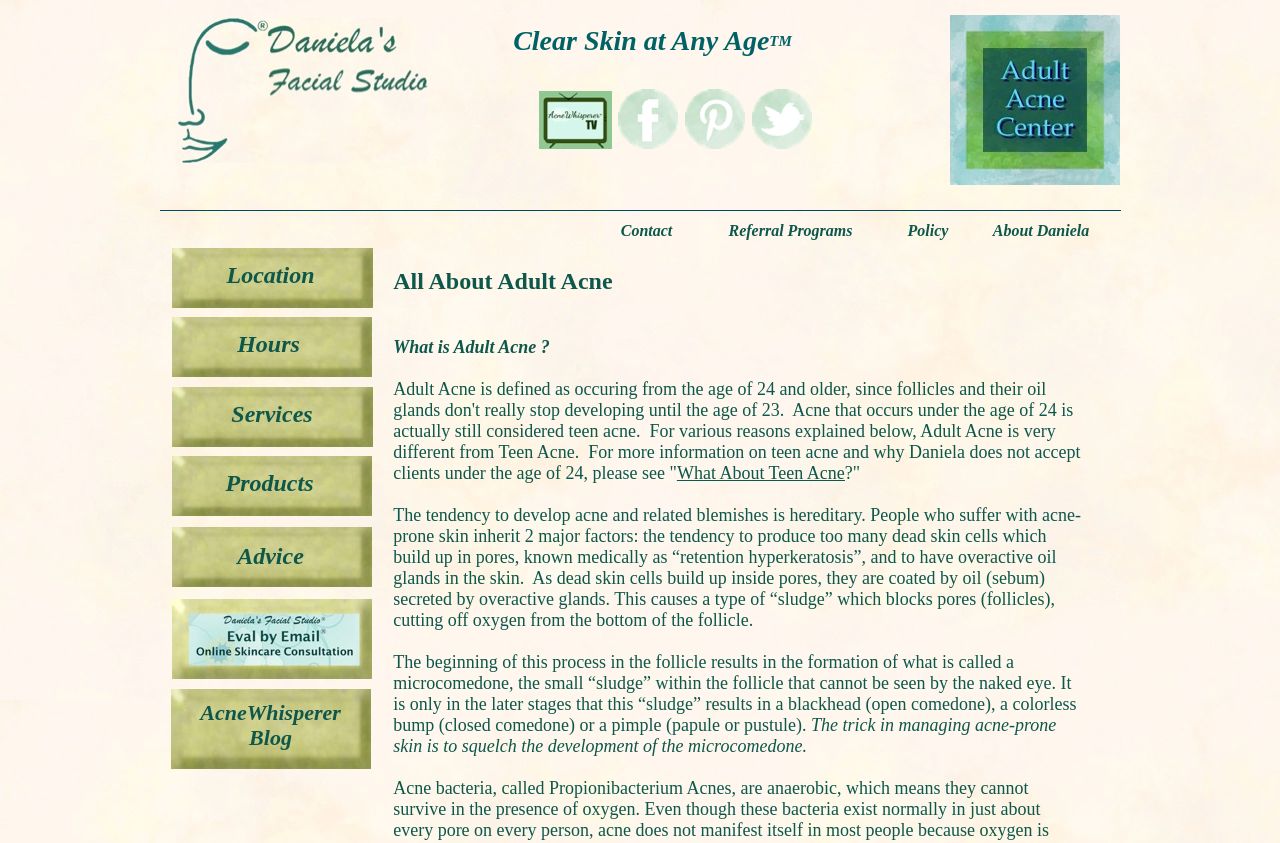What is the relationship between teen acne and adult acne?
Answer the question using a single word or phrase, according to the image.

Different